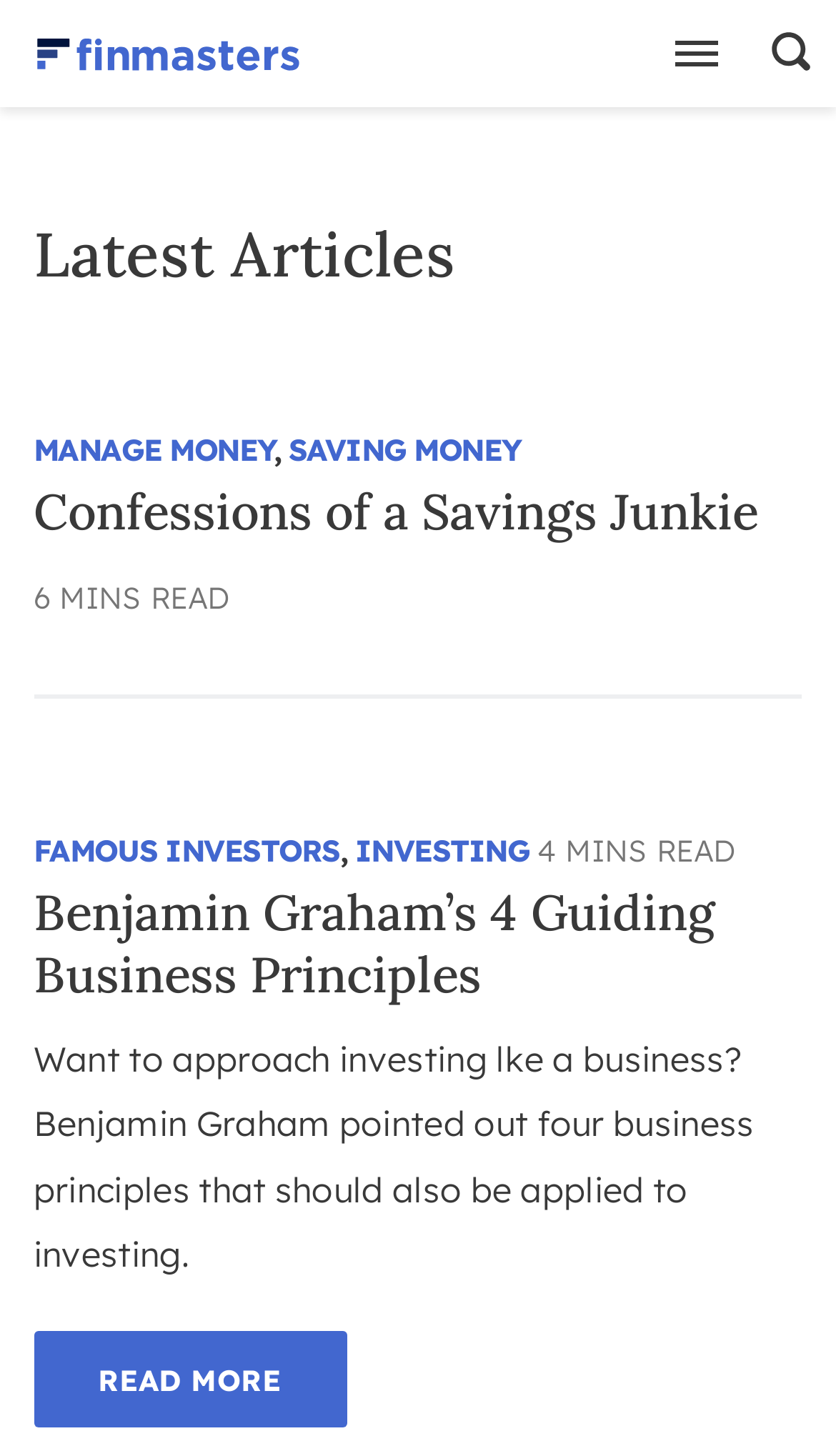Locate the bounding box of the UI element defined by this description: "Confessions of a Savings Junkie". The coordinates should be given as four float numbers between 0 and 1, formatted as [left, top, right, bottom].

[0.04, 0.33, 0.907, 0.373]